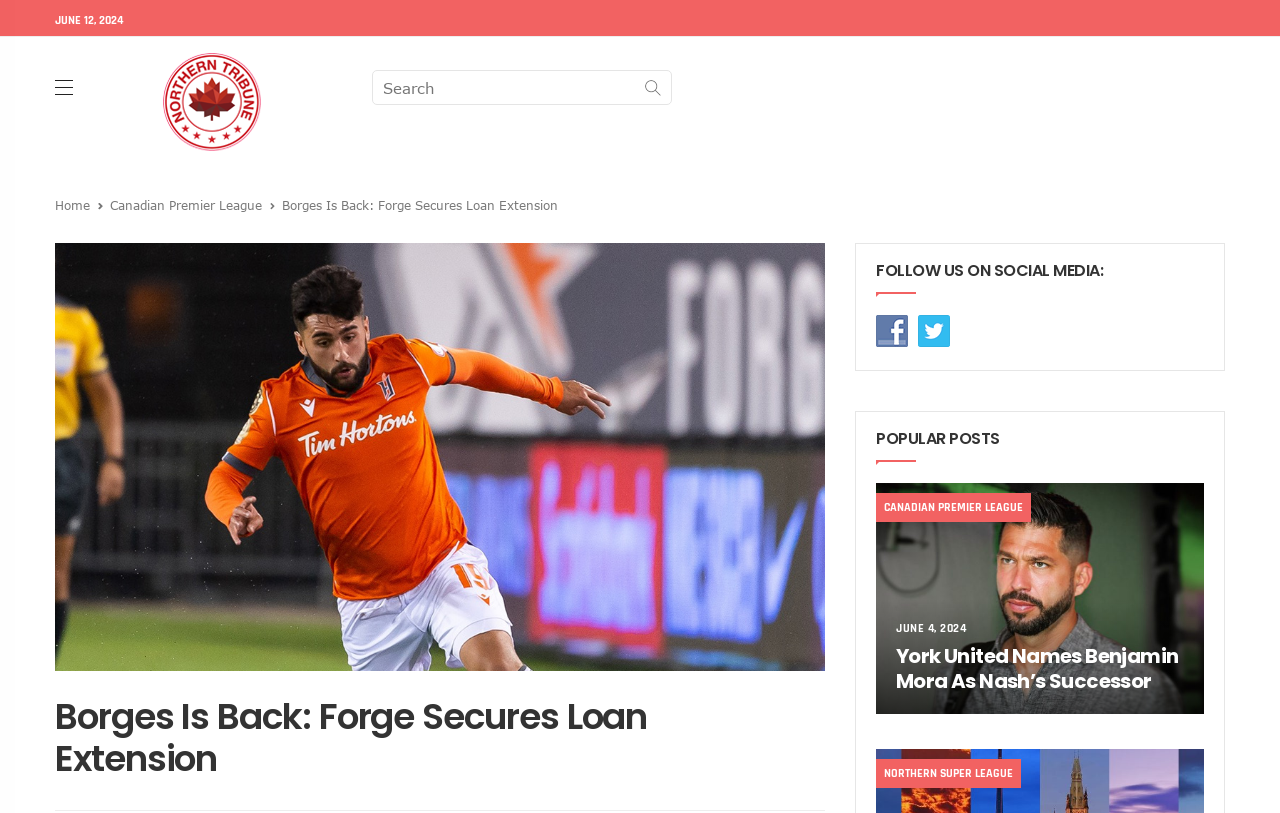What is the team logo above?
Look at the image and answer with only one word or phrase.

Forge FC